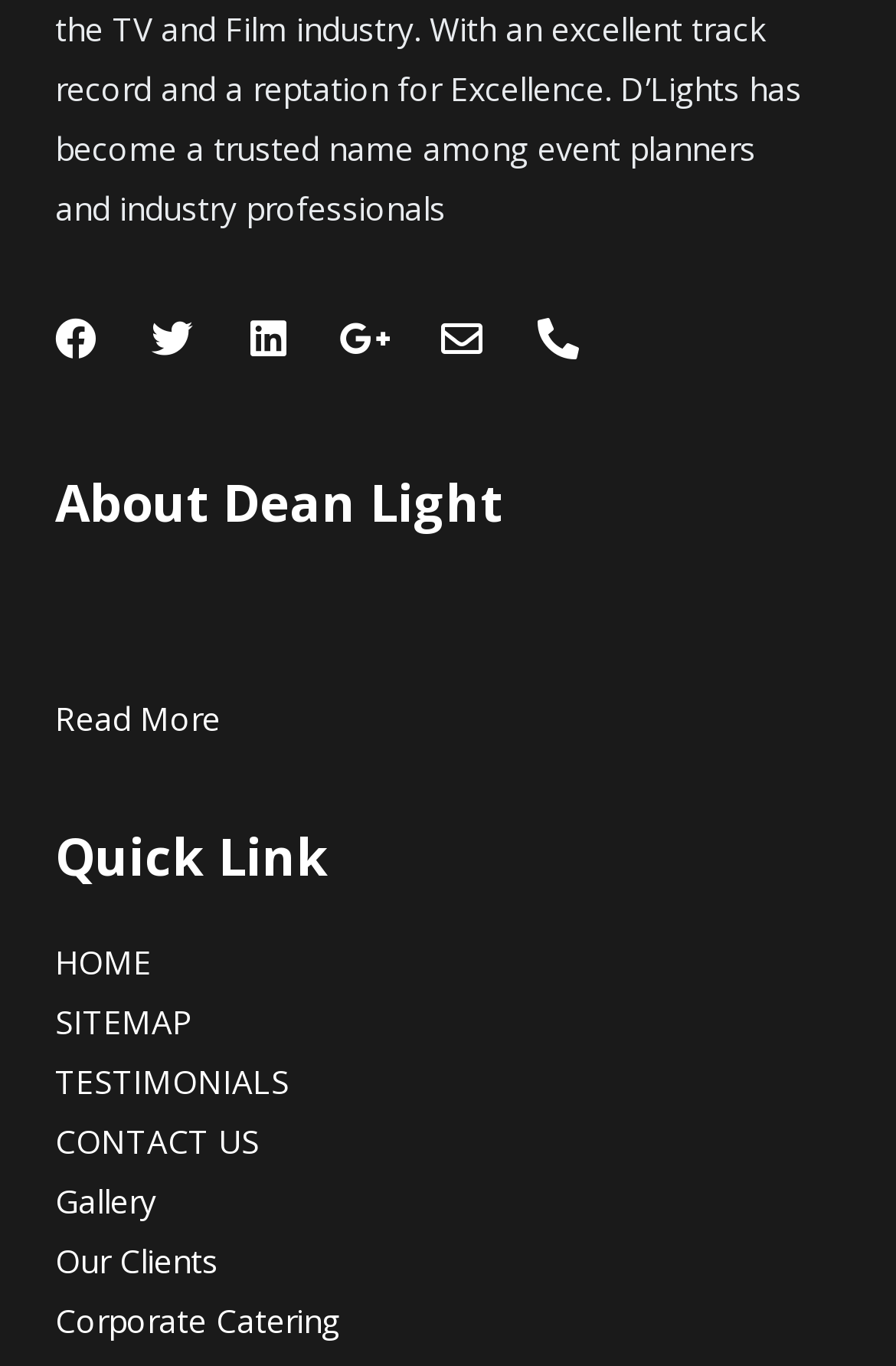Locate the bounding box coordinates of the clickable area needed to fulfill the instruction: "Contact us".

[0.062, 0.815, 0.938, 0.859]